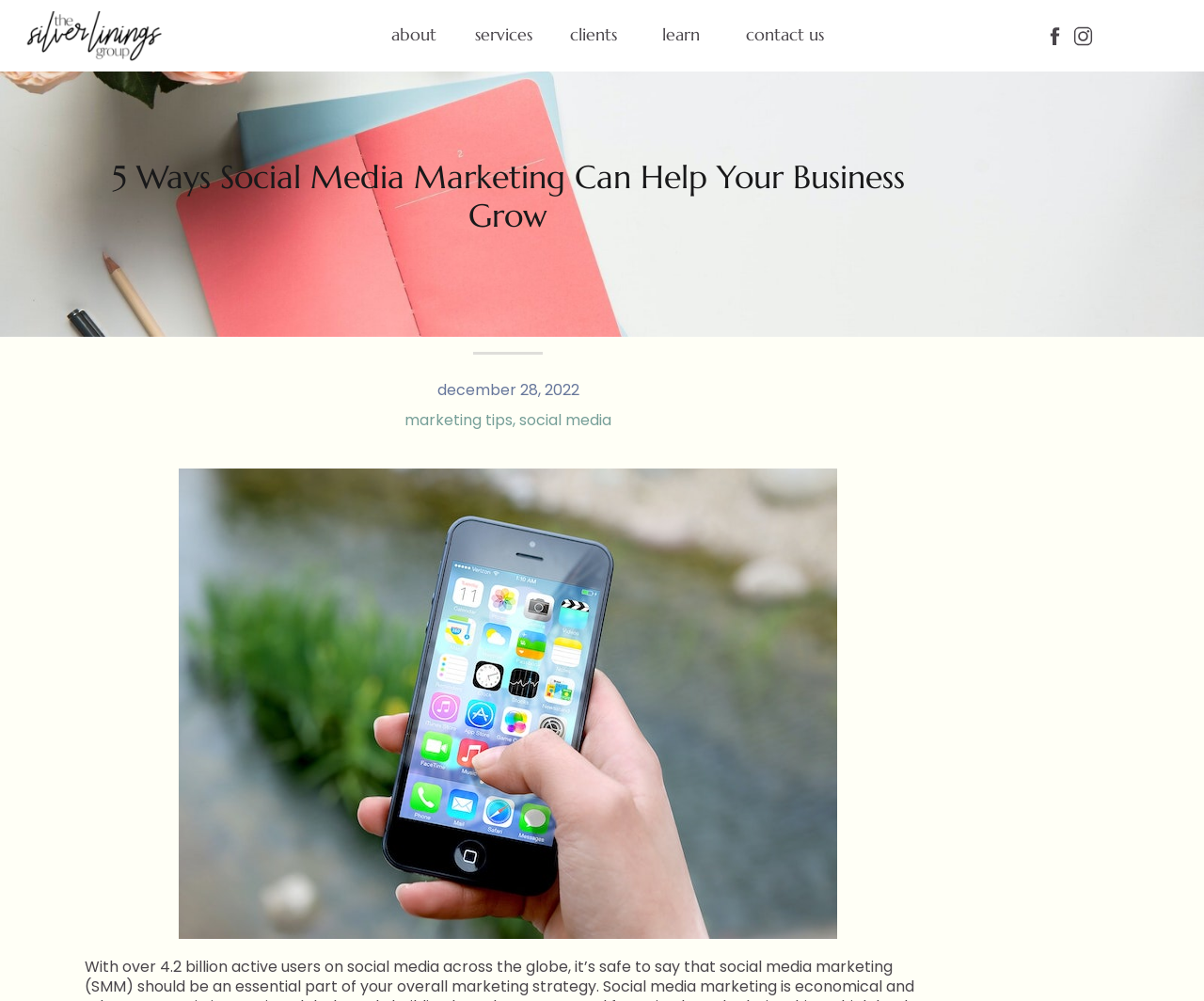Find the bounding box coordinates of the clickable region needed to perform the following instruction: "Search for something". The coordinates should be provided as four float numbers between 0 and 1, i.e., [left, top, right, bottom].

None